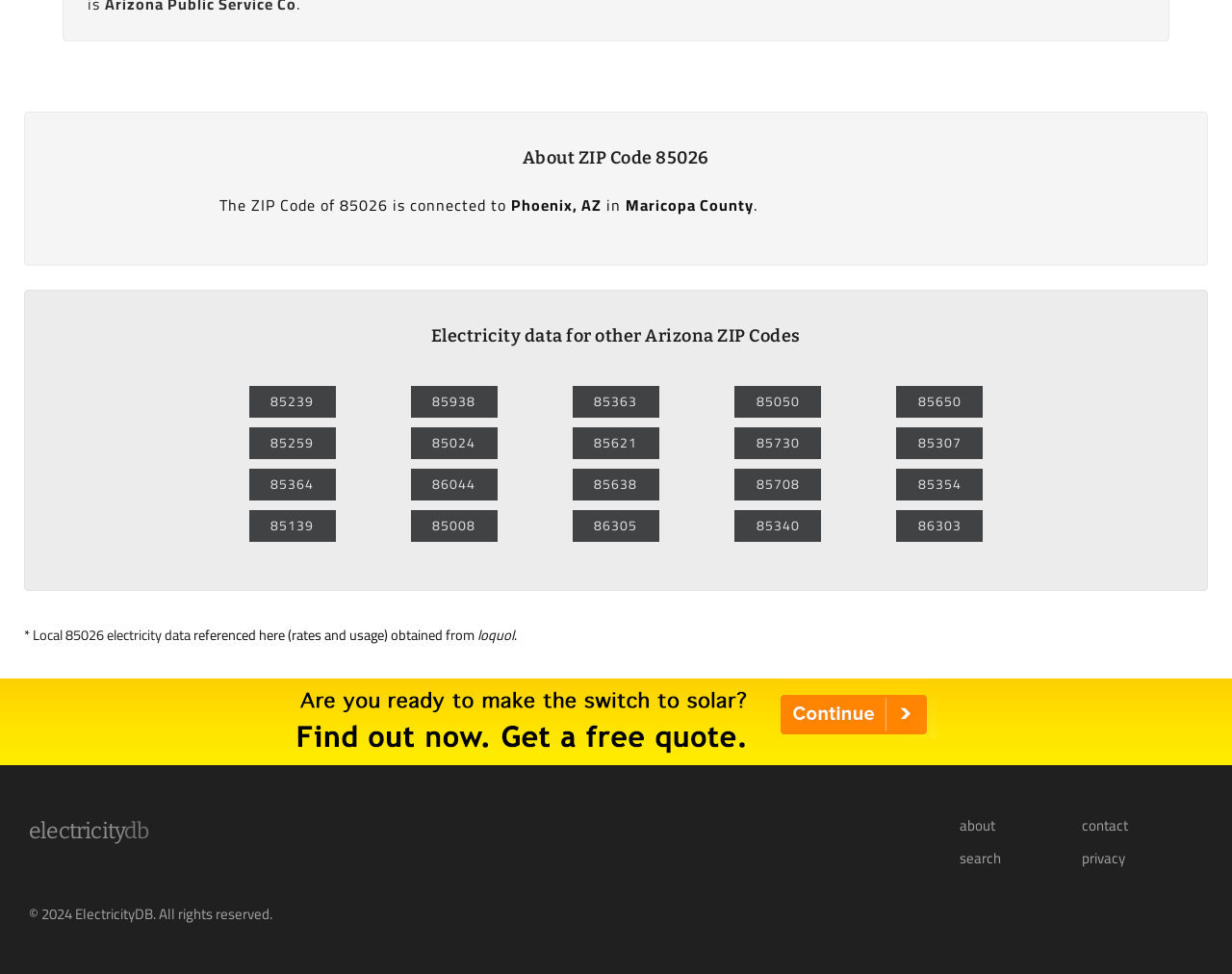Determine the bounding box coordinates for the UI element with the following description: "Local 85026 electricity data". The coordinates should be four float numbers between 0 and 1, represented as [left, top, right, bottom].

[0.027, 0.638, 0.155, 0.665]